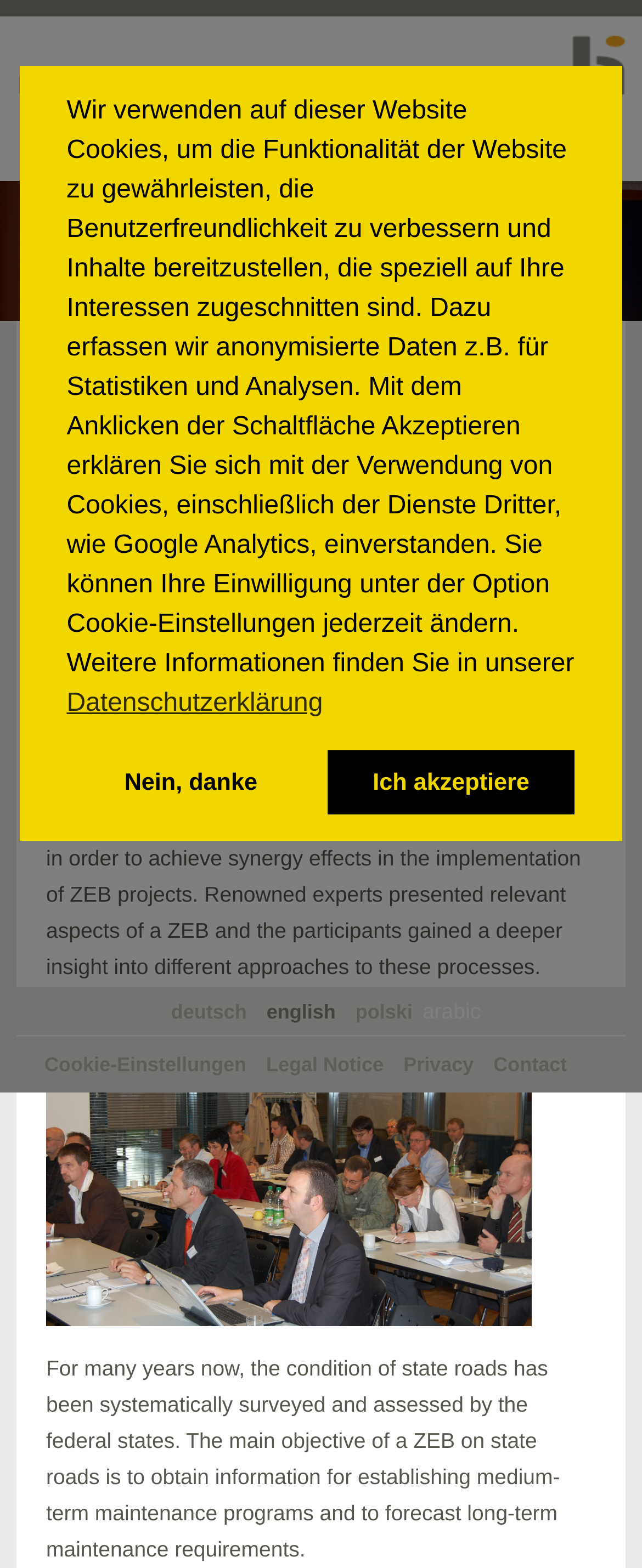Give the bounding box coordinates for the element described by: "Submit Search".

None